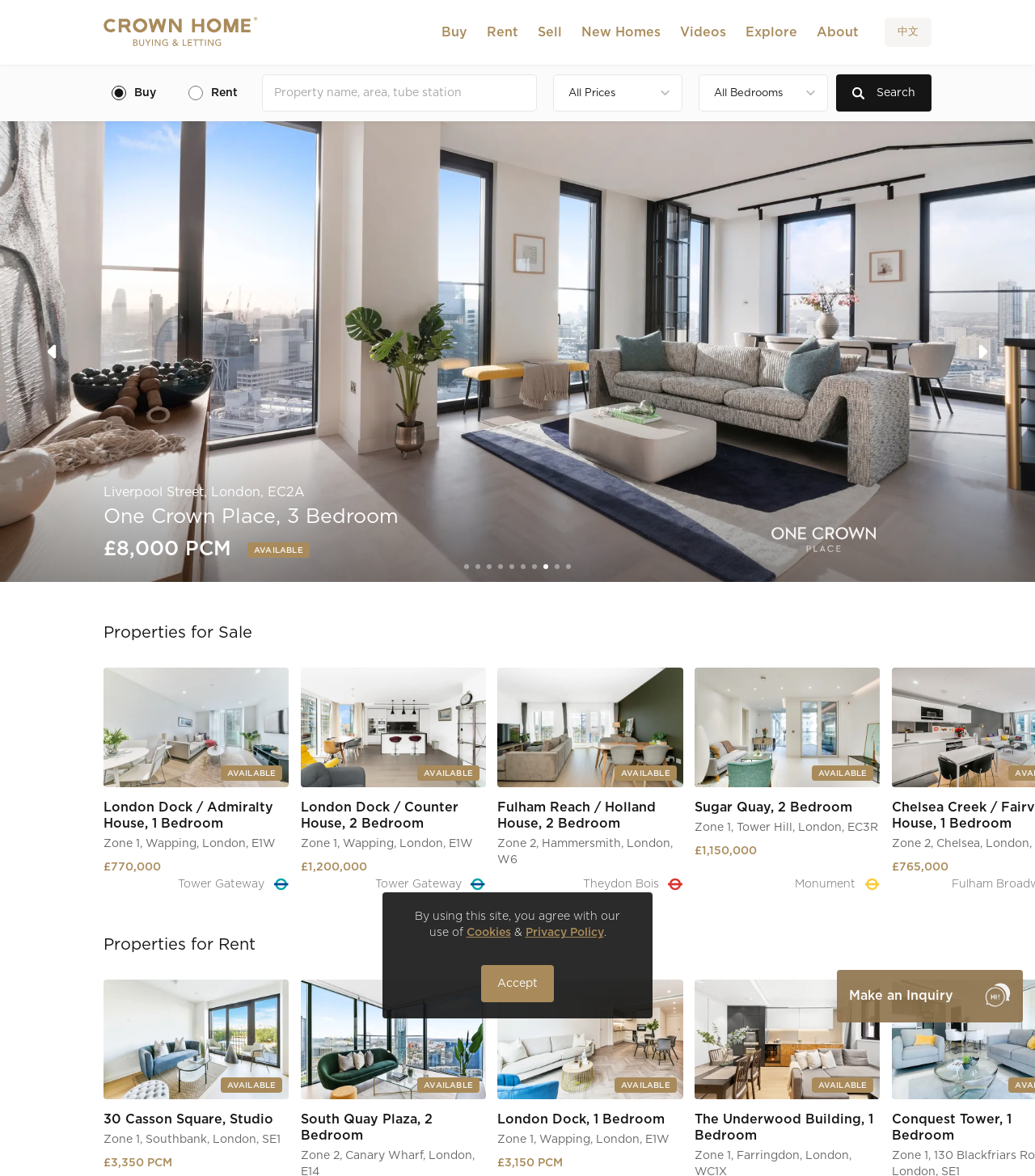Locate the bounding box coordinates of the area you need to click to fulfill this instruction: 'Explore the website'. The coordinates must be in the form of four float numbers ranging from 0 to 1: [left, top, right, bottom].

[0.711, 0.0, 0.78, 0.055]